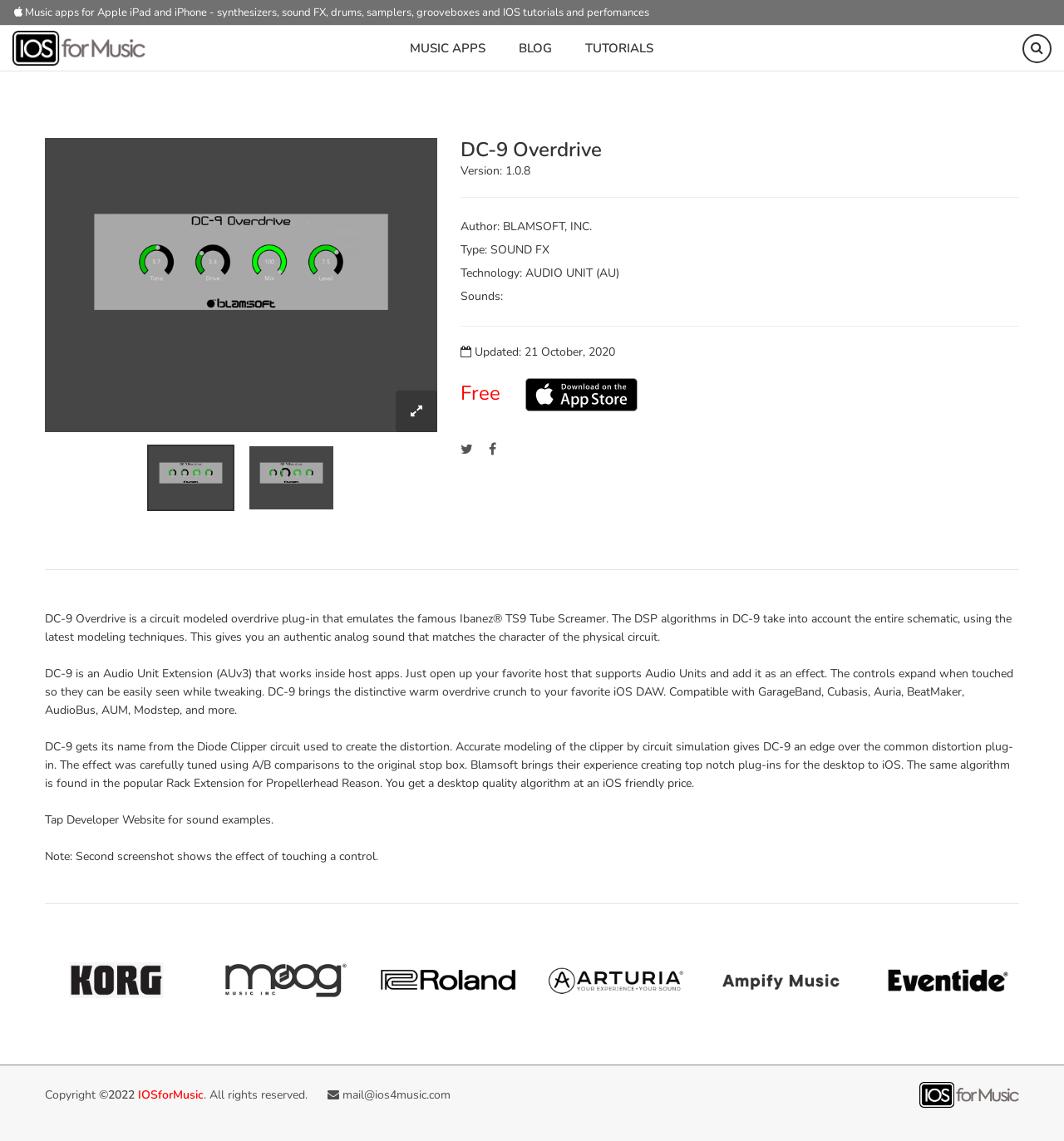What is the price of DC-9 Overdrive?
Refer to the image and provide a one-word or short phrase answer.

Free